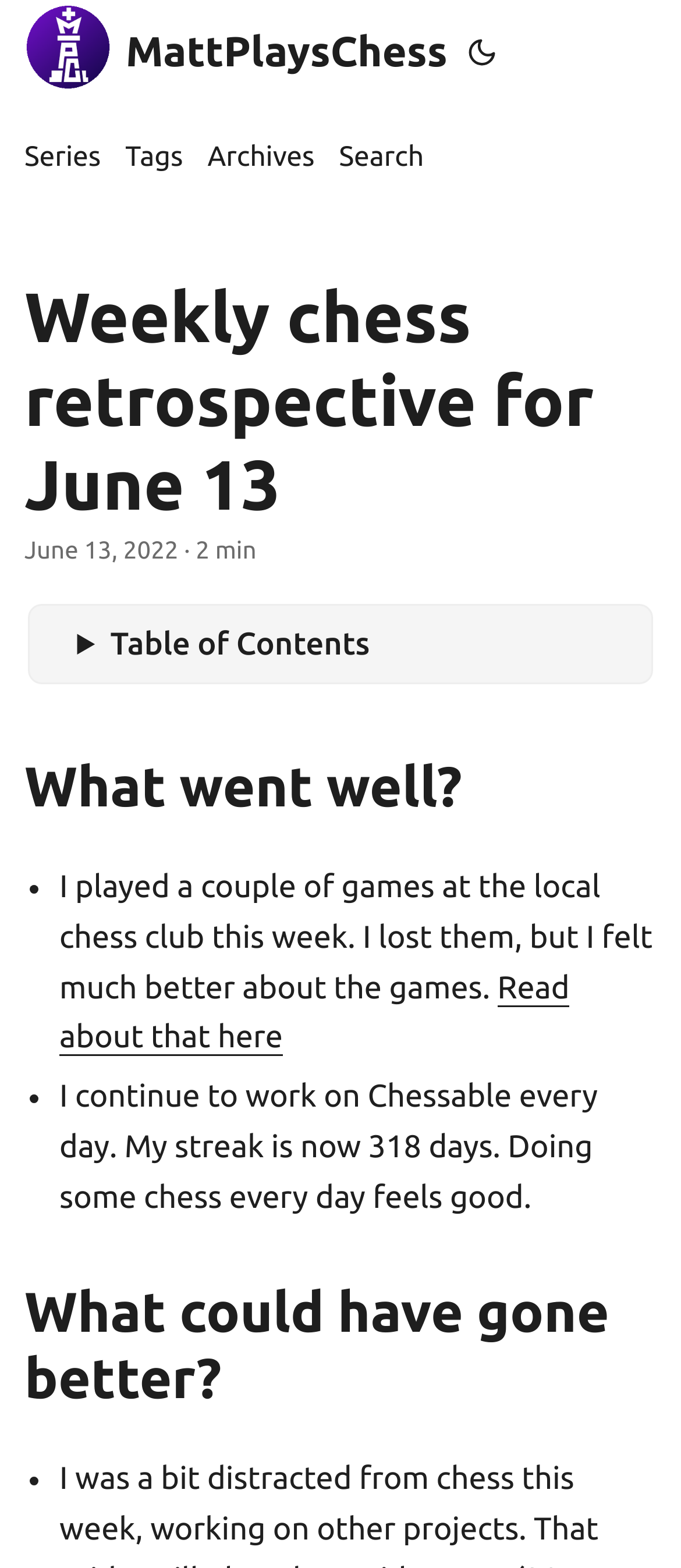What is the author's activity on Chessable?
Look at the image and answer the question using a single word or phrase.

doing some chess every day